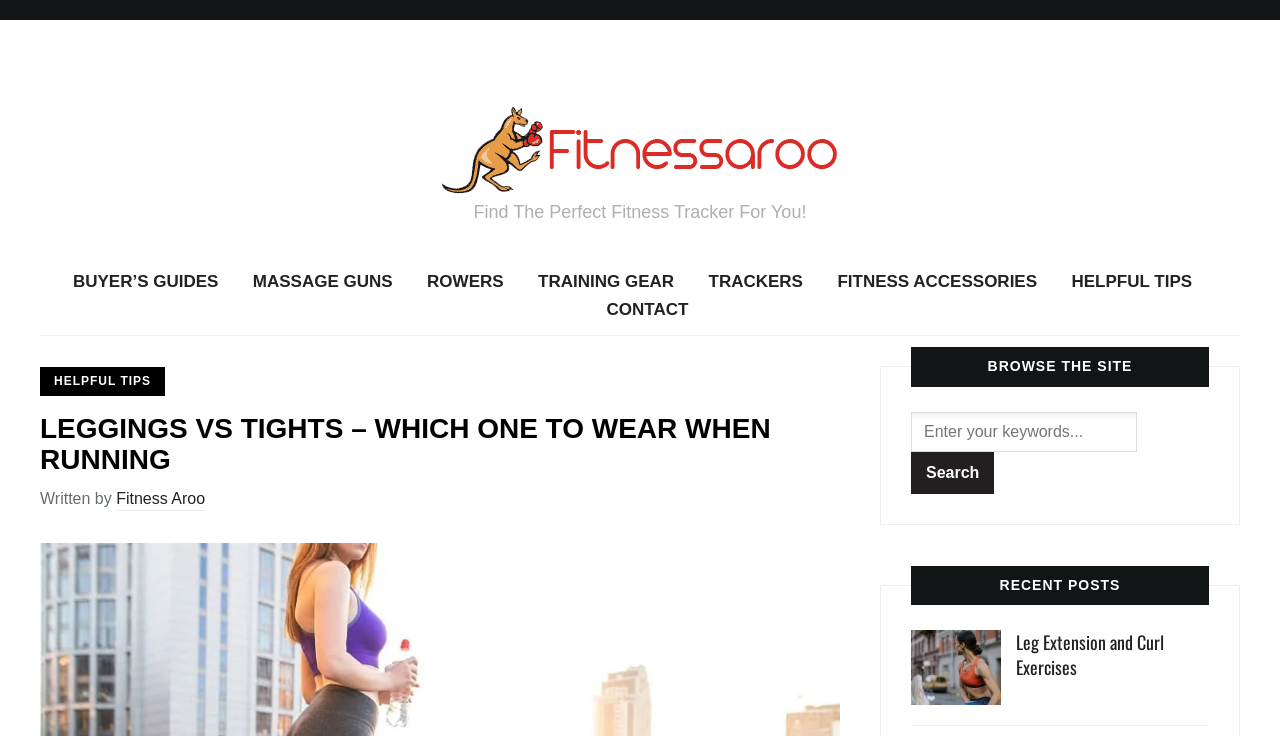Locate the bounding box of the UI element based on this description: "Subjects". Provide four float numbers between 0 and 1 as [left, top, right, bottom].

None